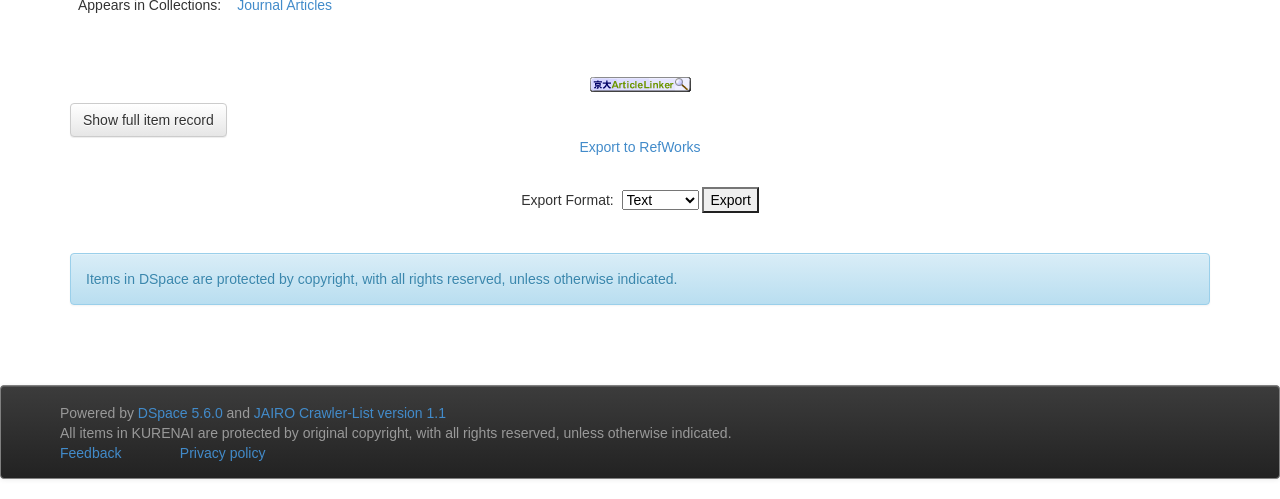What is the purpose of the 'Export' button?
Give a detailed response to the question by analyzing the screenshot.

The 'Export' button is located next to a combobox with the label 'Export Format:' and a link 'Export to RefWorks'. This suggests that the button is used to export the current item record in a specific format, which can be selected from the combobox.